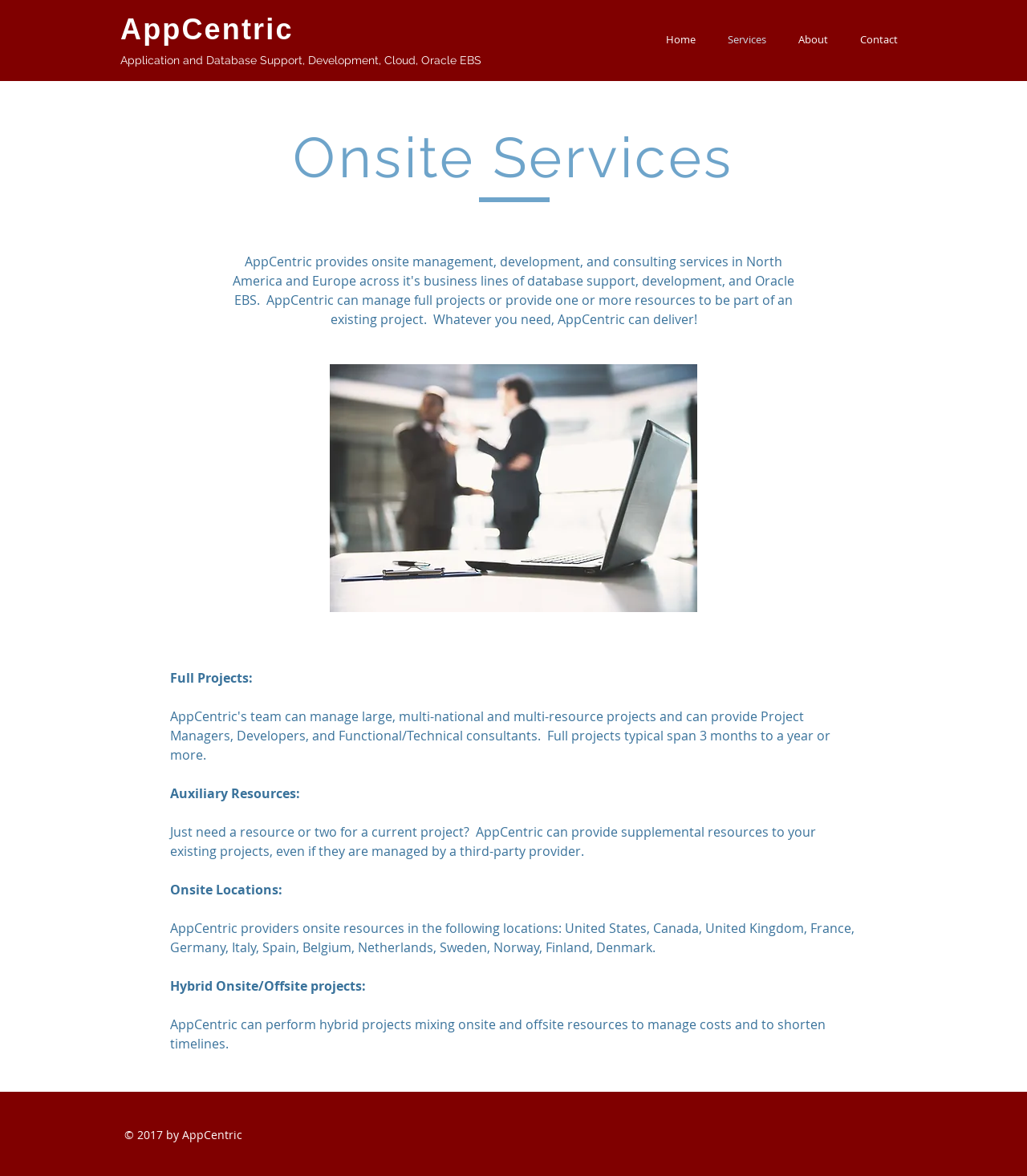What services does AppCentric provide?
Based on the image, provide a one-word or brief-phrase response.

Application and Database Support